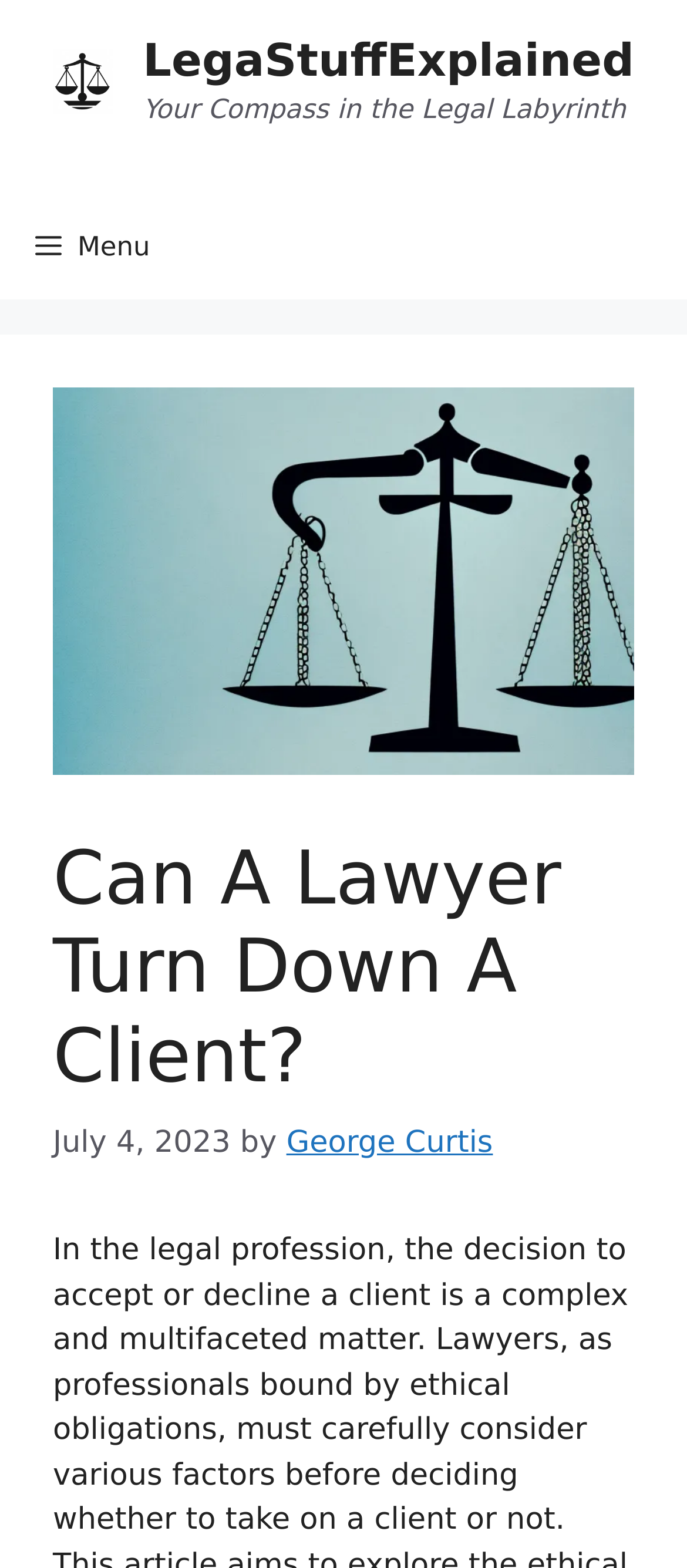Provide a brief response in the form of a single word or phrase:
What is the tagline of the website?

Your Compass in the Legal Labyrinth